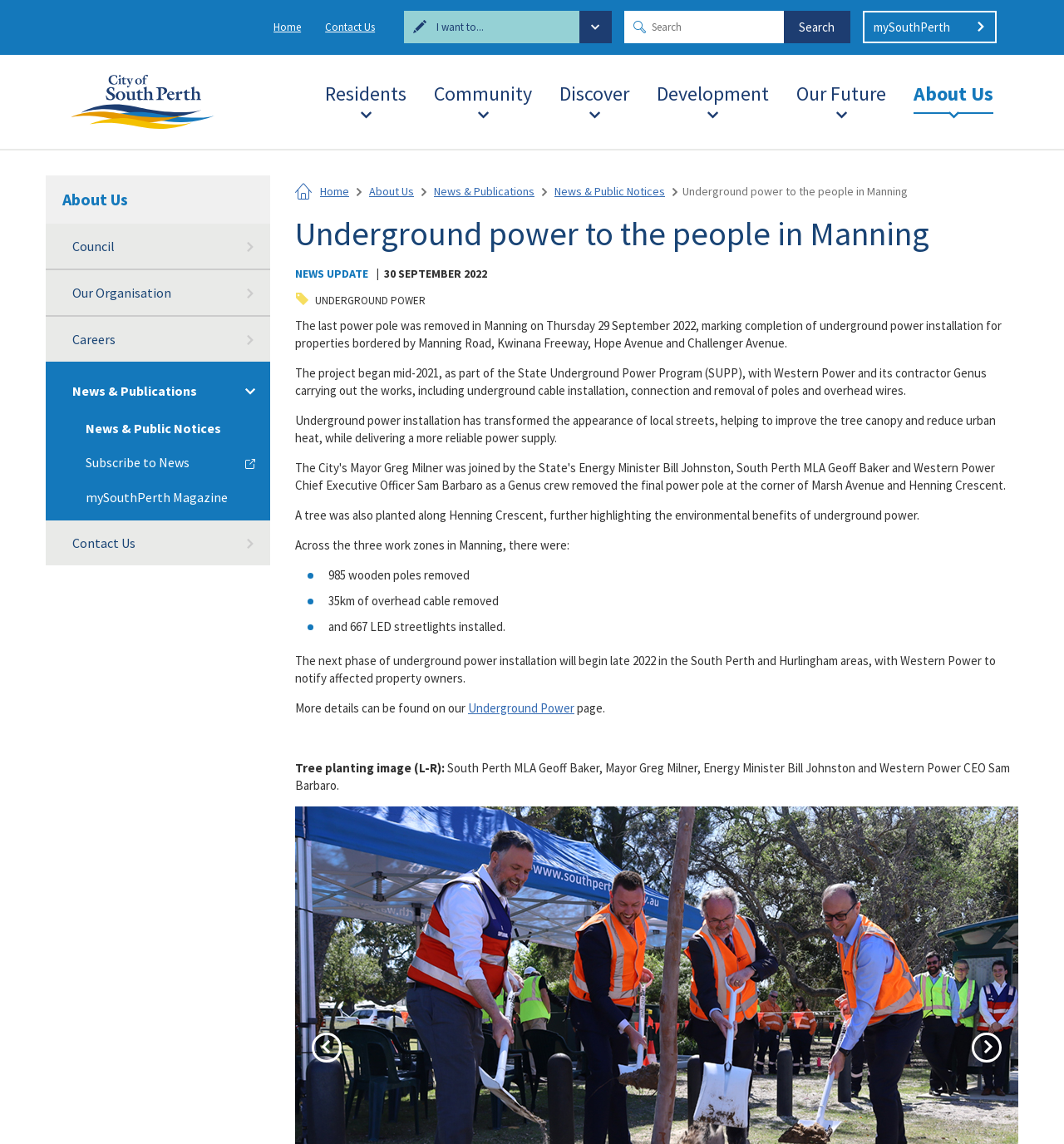From the details in the image, provide a thorough response to the question: What is the name of the leisure centre mentioned on the webpage?

I inferred this answer by looking at the link ' George Burnett Leisure Centre' under the 'FACILITIES' section, which suggests that it is a leisure centre.